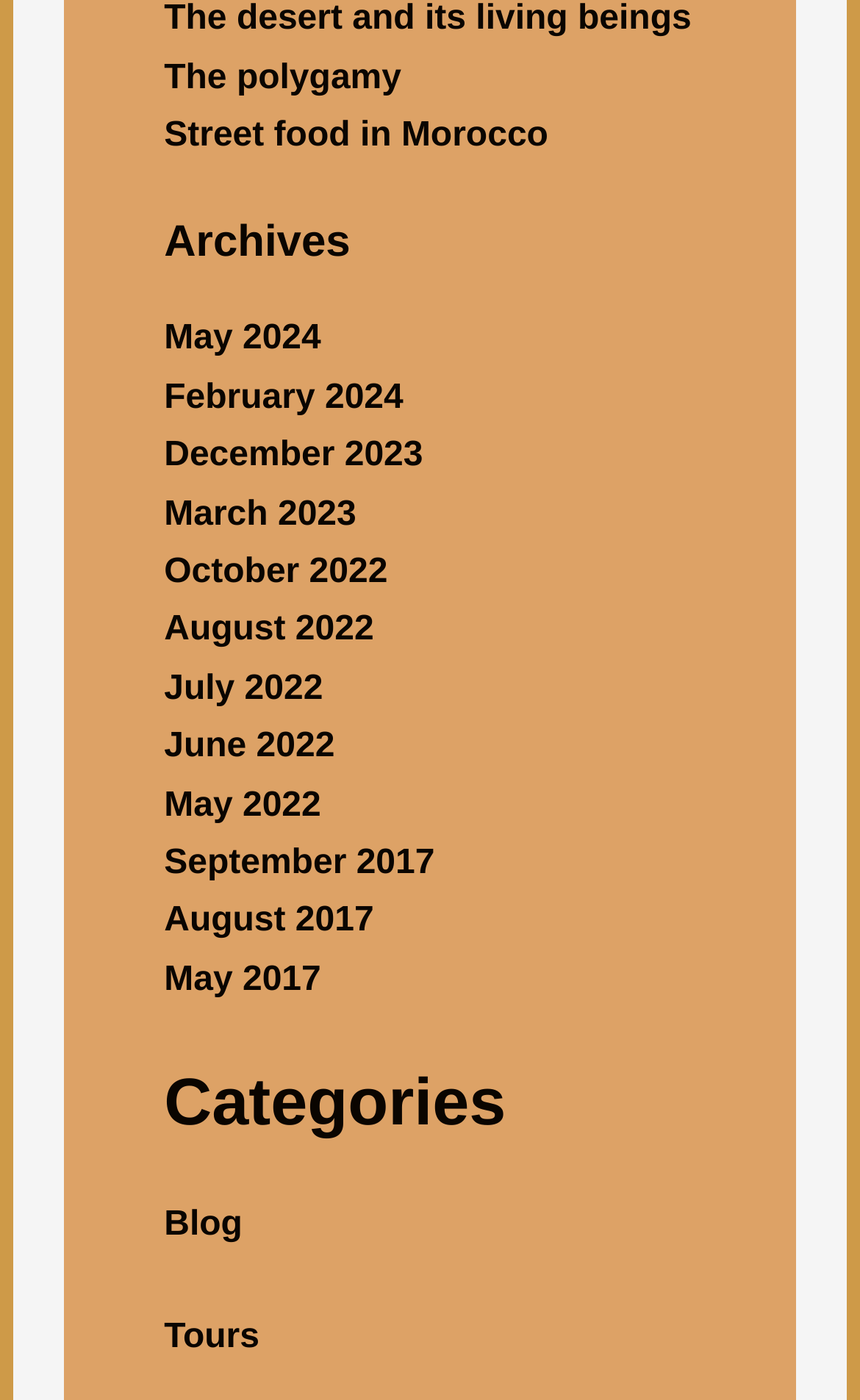Could you determine the bounding box coordinates of the clickable element to complete the instruction: "Open the 'Facebook' social media page"? Provide the coordinates as four float numbers between 0 and 1, i.e., [left, top, right, bottom].

[0.173, 0.786, 0.212, 0.81]